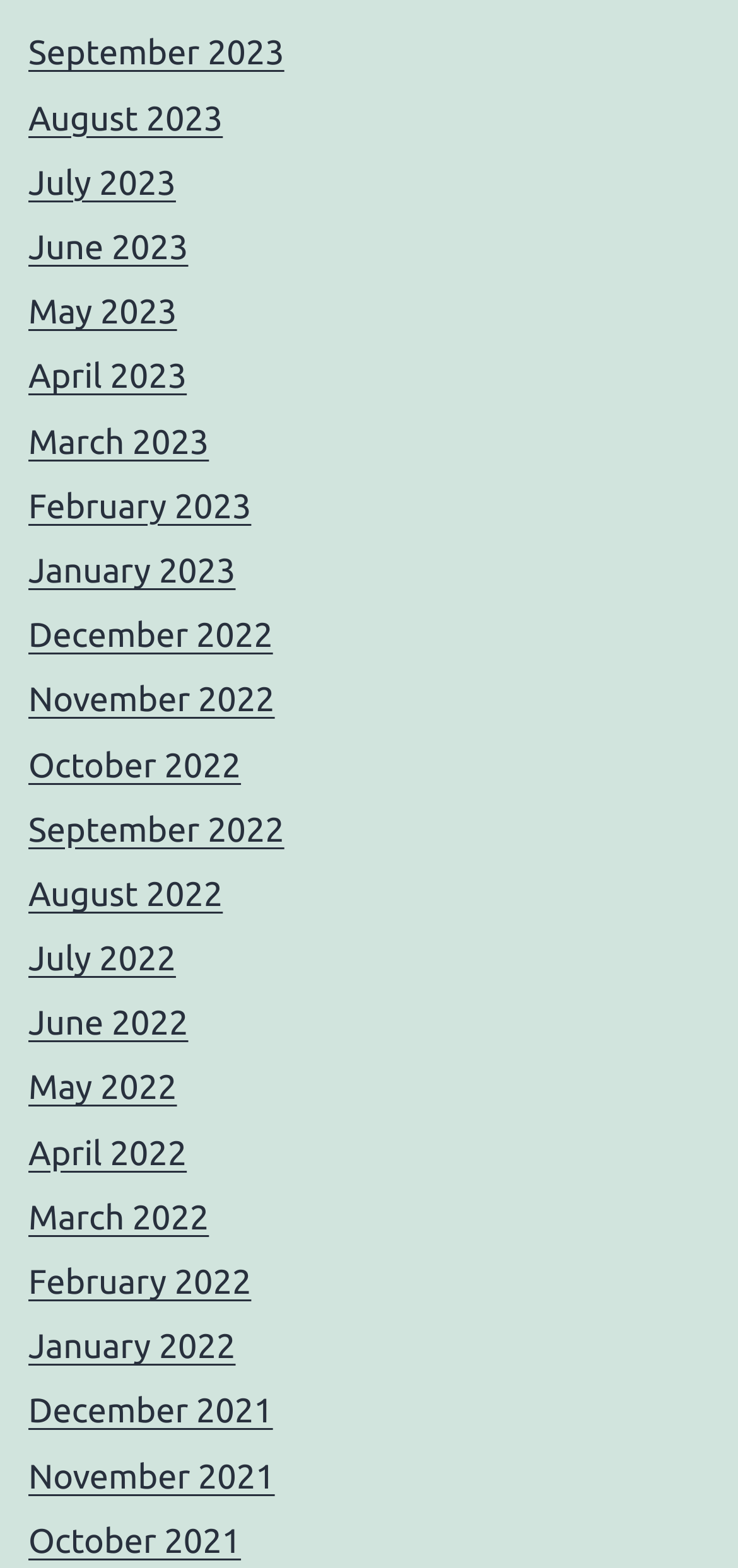Using the provided element description: "December 2022", determine the bounding box coordinates of the corresponding UI element in the screenshot.

[0.038, 0.393, 0.37, 0.418]